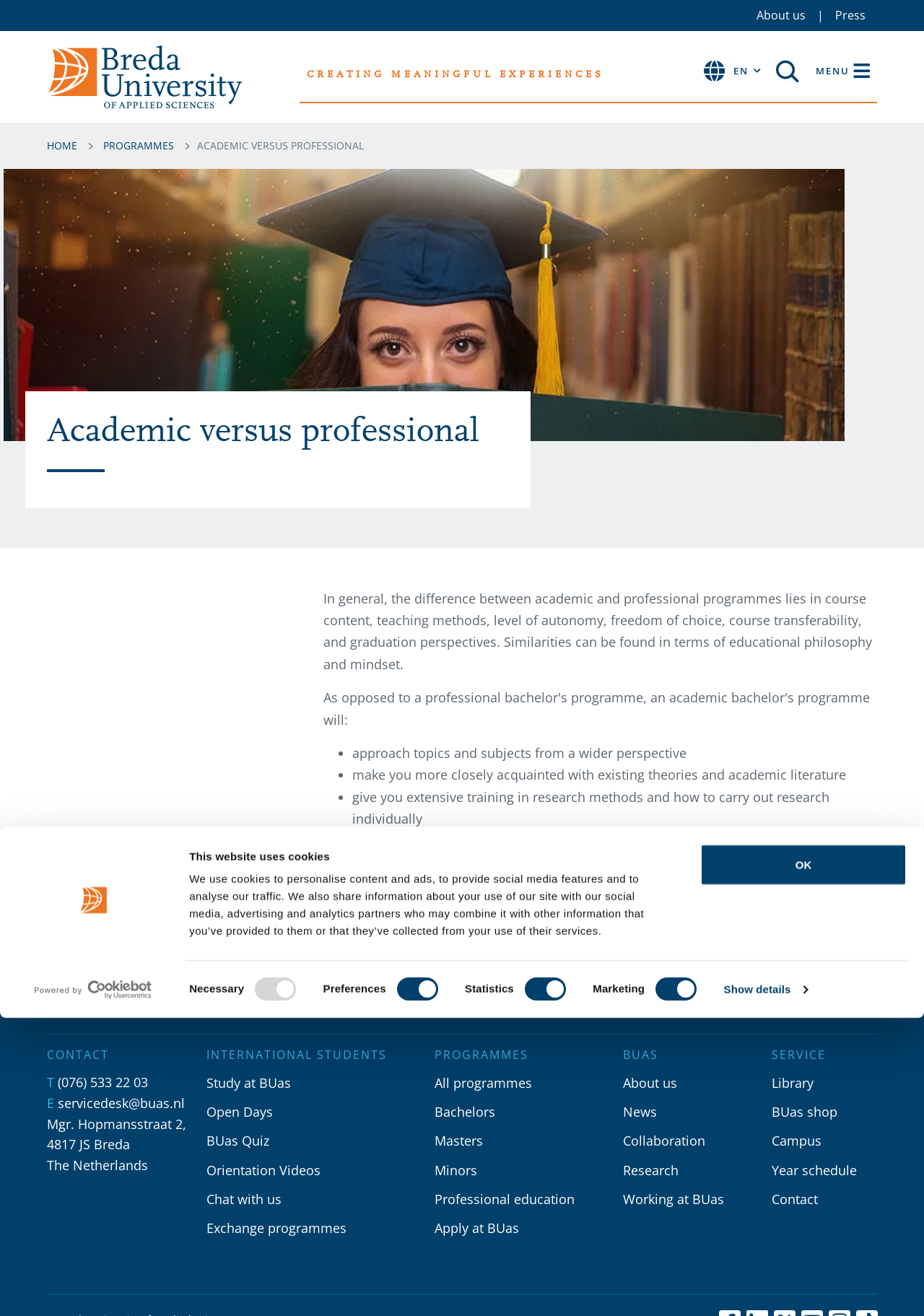Provide a thorough description of this webpage.

The webpage is about Breda University of Applied Sciences (BUas) and specifically focuses on the difference between academic and professional programs. At the top, there is a dialog box about cookies, which includes a logo, a link to open in a new window, and a tab panel with consent options. Below this, there is a navigation menu with links to "About us", "Press", and "Service menu EN".

The main content of the page is divided into sections. The first section has a heading "Academic versus professional" and a paragraph explaining the differences between the two types of programs. This is followed by a list of bullet points highlighting the characteristics of academic programs.

To the left of the main content, there is a navigation menu with links to "HOME", "PROGRAMMES", and "ACADEMIC VERSUS PROFESSIONAL". There is also a search button and a toggle navigation button.

At the bottom of the page, there are several sections with links and contact information. The first section has links to set up a BUas Alert for each program. The second section has contact information, including a phone number, email address, and physical address. The third section has links for international students, including "Study at BUas", "Open Days", and "Exchange programmes". The fourth section has links to different types of programs, including "All programmes", "Bachelors", and "Masters". The fifth section has links to information about BUas, including "About us", "News", and "Research". The final section has a link to the library.

Throughout the page, there are several images, including the BUas logo, a logo for Cookiebot, and a background image.